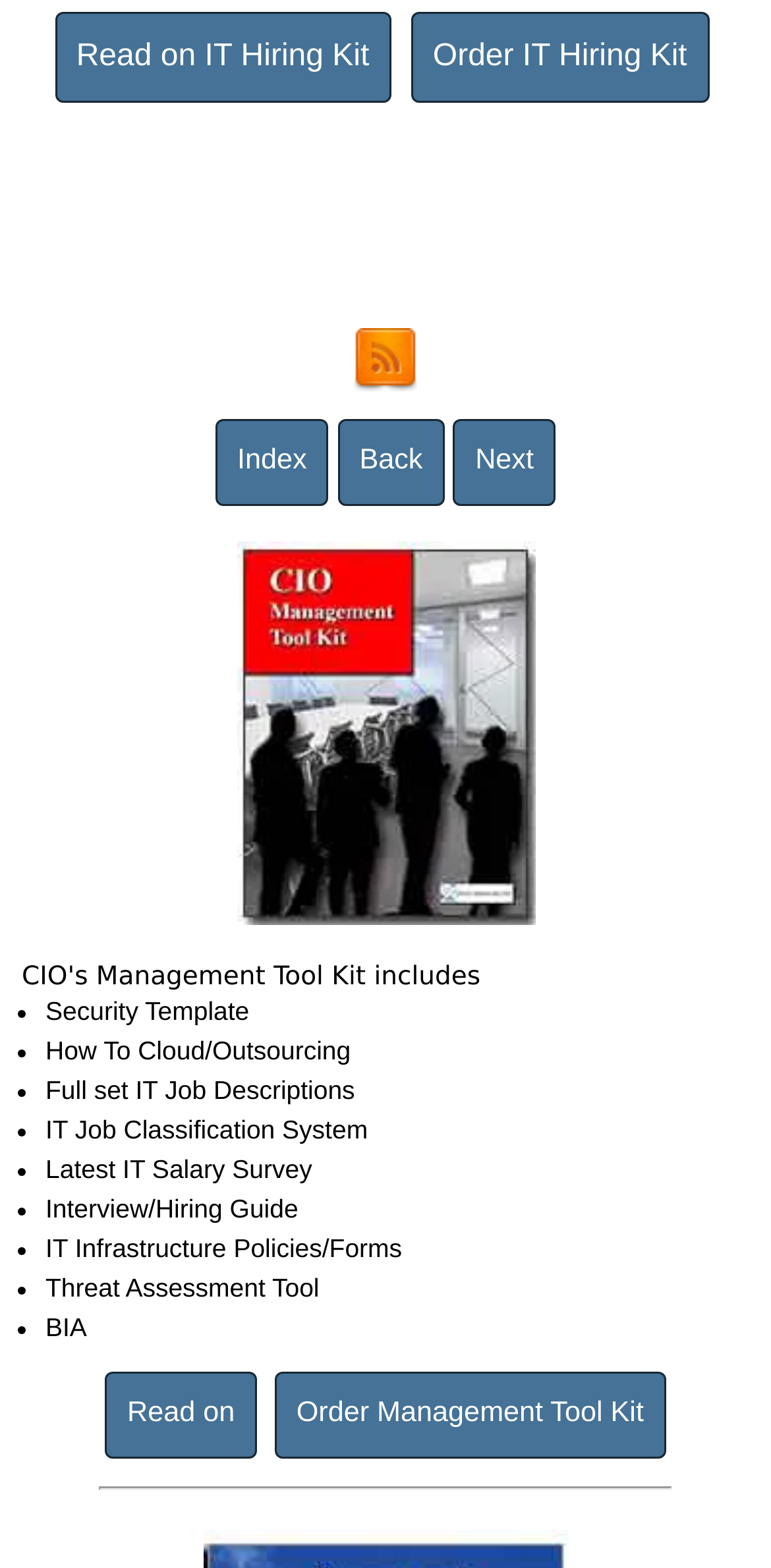Please locate the bounding box coordinates of the element that should be clicked to achieve the given instruction: "Check the terms and conditions agreement".

None